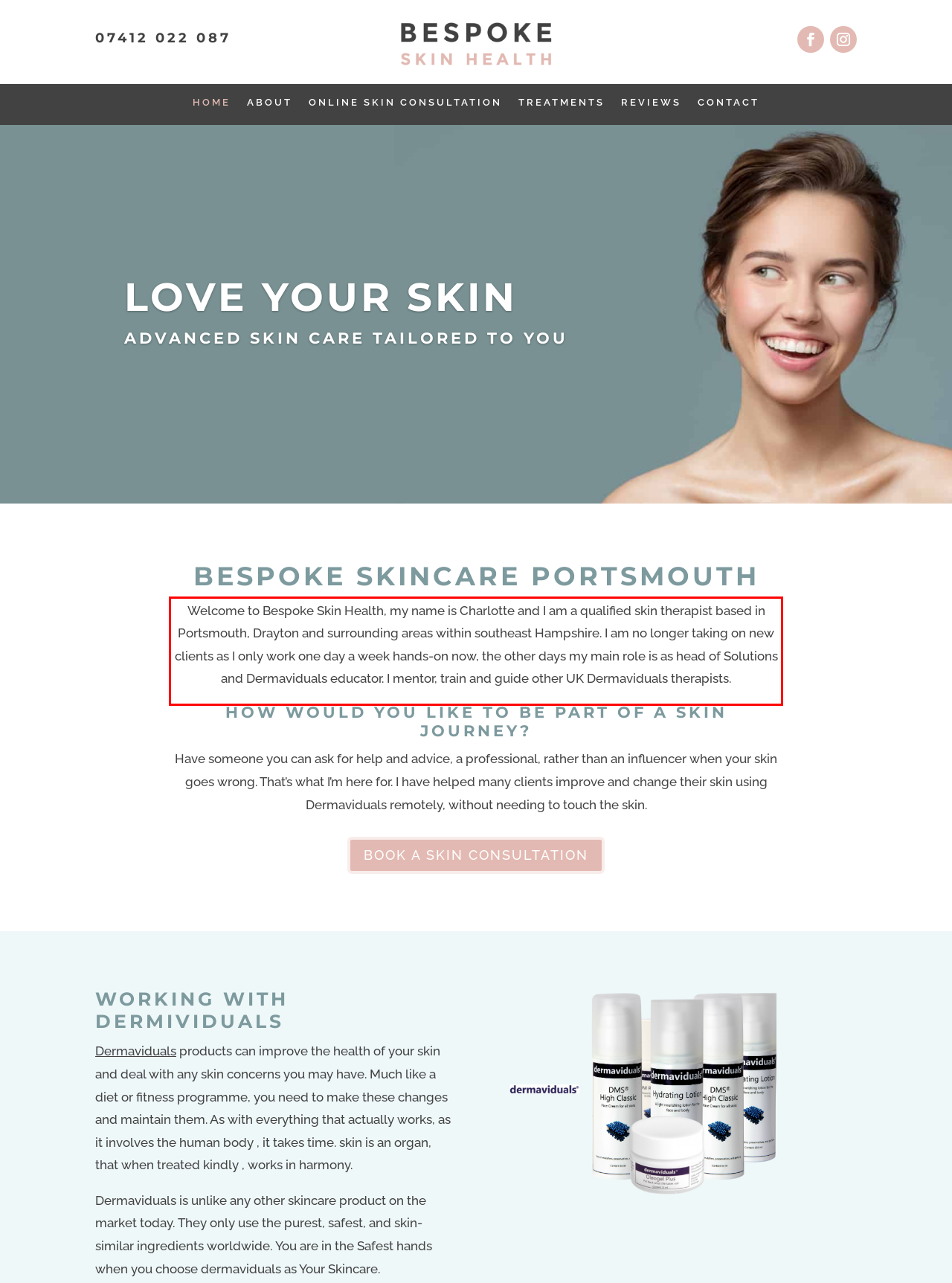There is a screenshot of a webpage with a red bounding box around a UI element. Please use OCR to extract the text within the red bounding box.

Welcome to Bespoke Skin Health, my name is Charlotte and I am a qualified skin therapist based in Portsmouth, Drayton and surrounding areas within southeast Hampshire. I am no longer taking on new clients as I only work one day a week hands-on now, the other days my main role is as head of Solutions and Dermaviduals educator. I mentor, train and guide other UK Dermaviduals therapists.